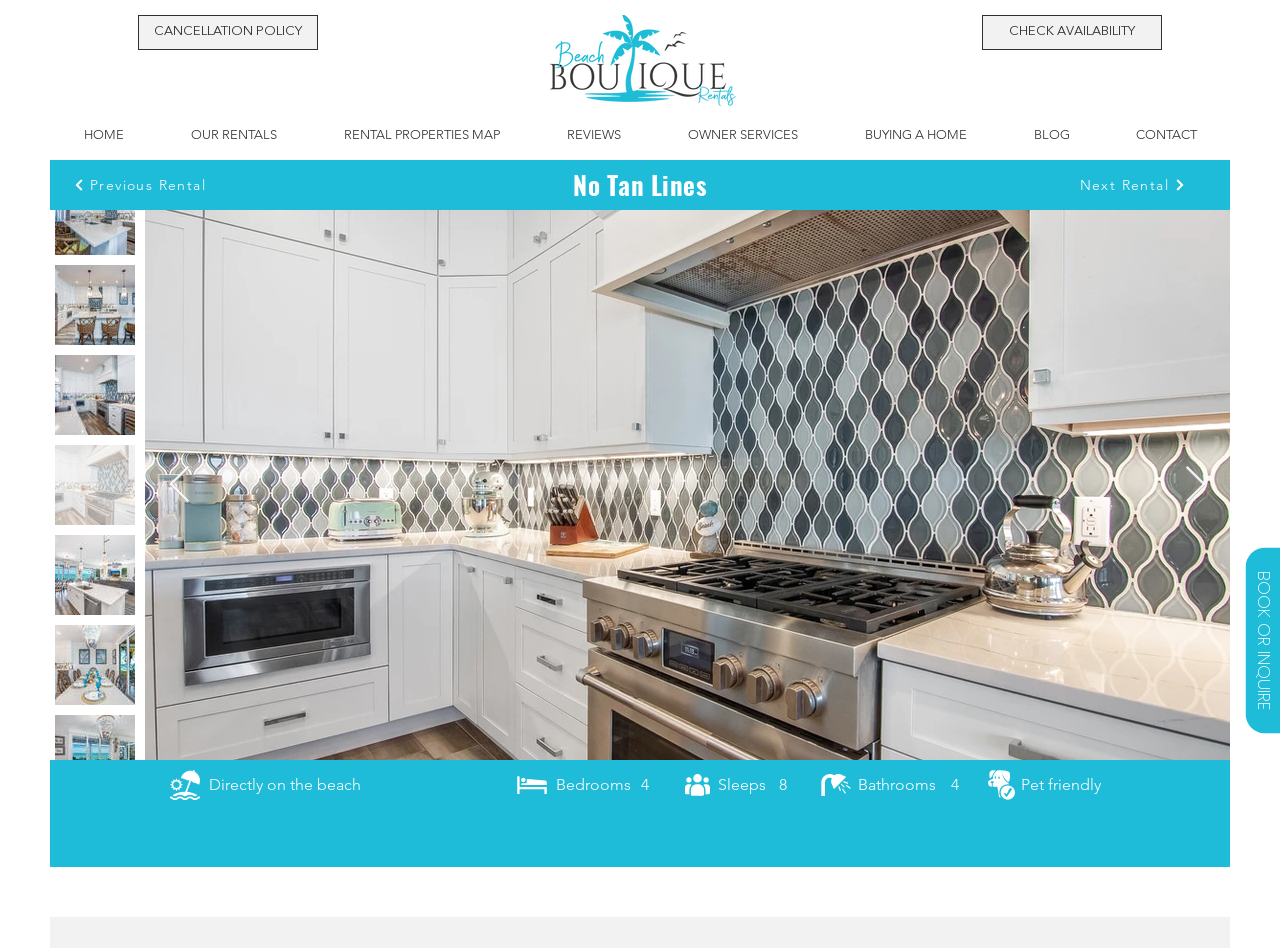Using the information in the image, could you please answer the following question in detail:
What is the purpose of the 'CHECK AVAILABILITY' link?

The 'CHECK AVAILABILITY' link is likely used to check the availability of the luxury beach front home for rental. This can be inferred from the context of the webpage, which is about a rental property, and the link's location near the top of the page.